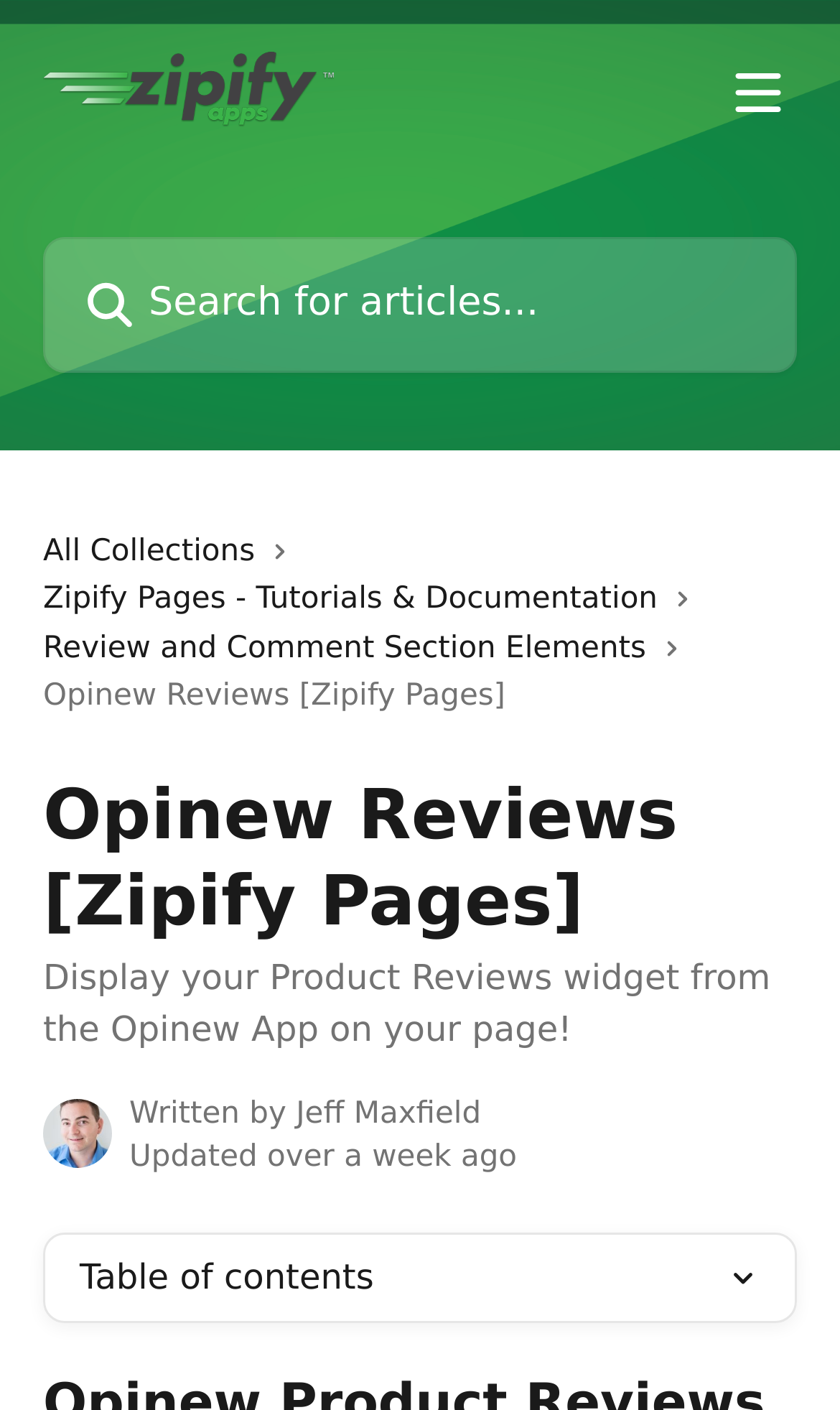Provide a brief response to the question below using a single word or phrase: 
Who wrote the article?

Jeff Maxfield